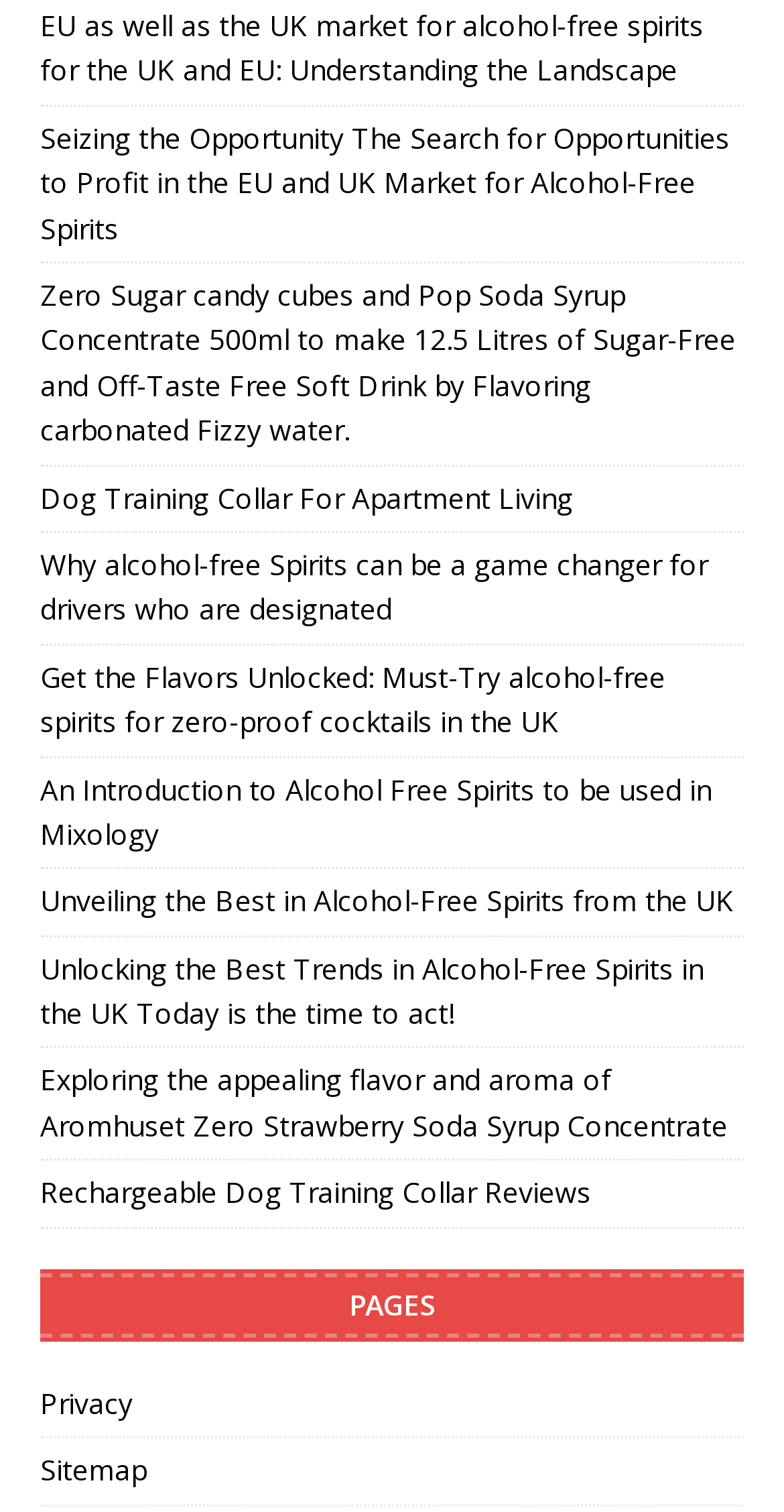Using the webpage screenshot, locate the HTML element that fits the following description and provide its bounding box: "Sitemap".

[0.051, 0.952, 0.949, 0.996]